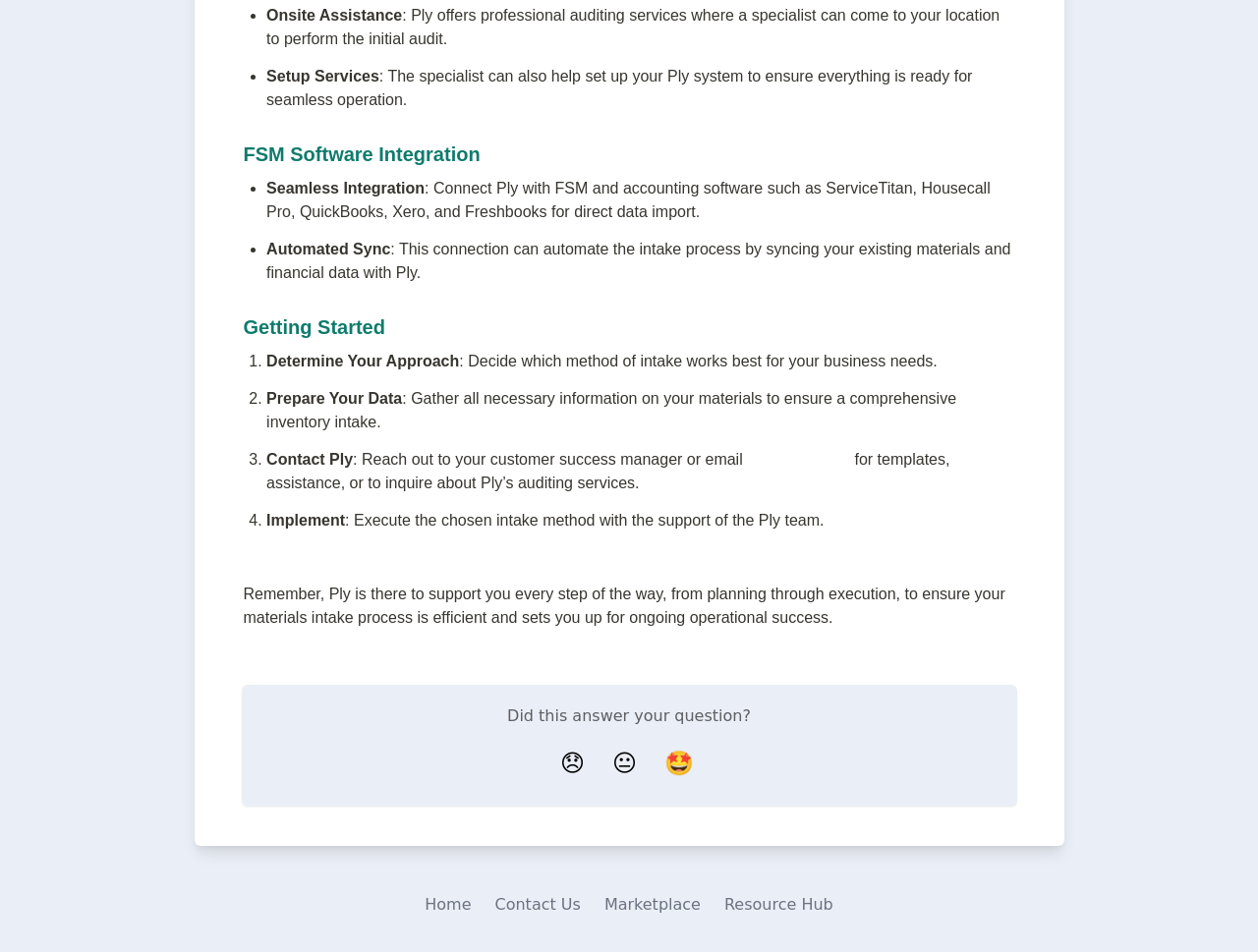Provide your answer to the question using just one word or phrase: What is the purpose of seamless integration?

Direct data import